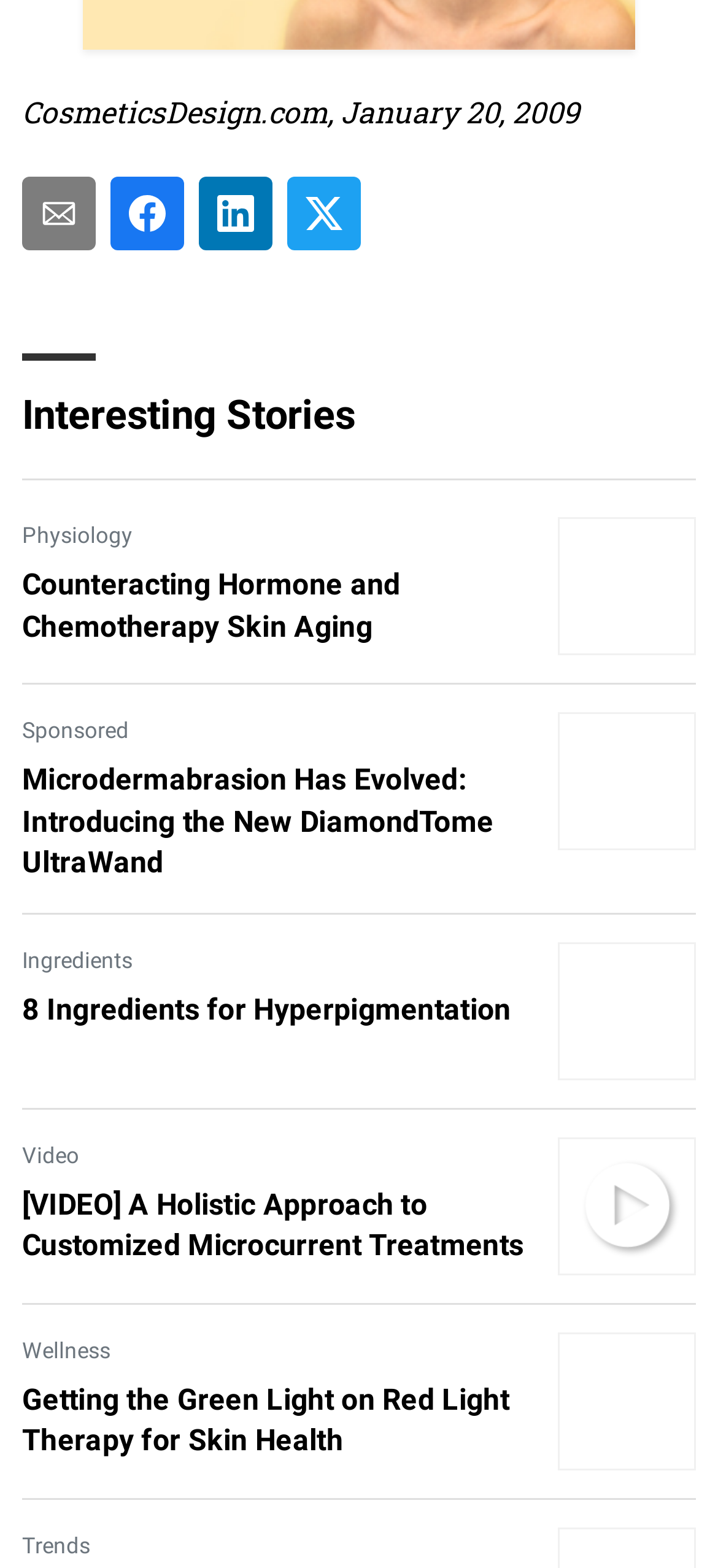Examine the screenshot and answer the question in as much detail as possible: What is the topic of the image with the link 'SI1510_News_CancerSurvivors_850'?

The image with the link 'SI1510_News_CancerSurvivors_850' is likely related to cancer survivors, as the link text suggests, and is probably an image accompanying a news article or story about cancer survivors.